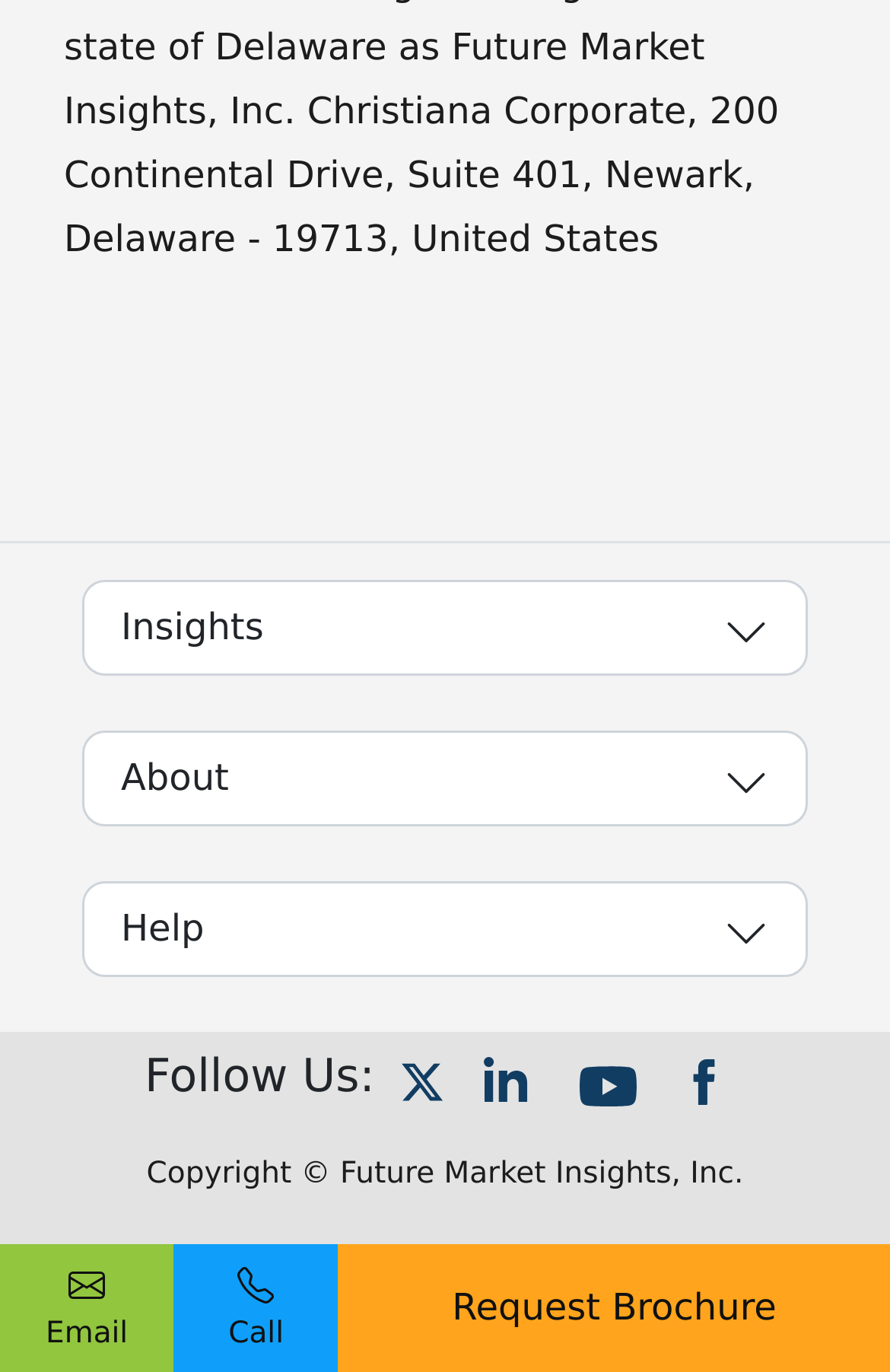Give a one-word or short phrase answer to this question: 
How many social media links are available?

4